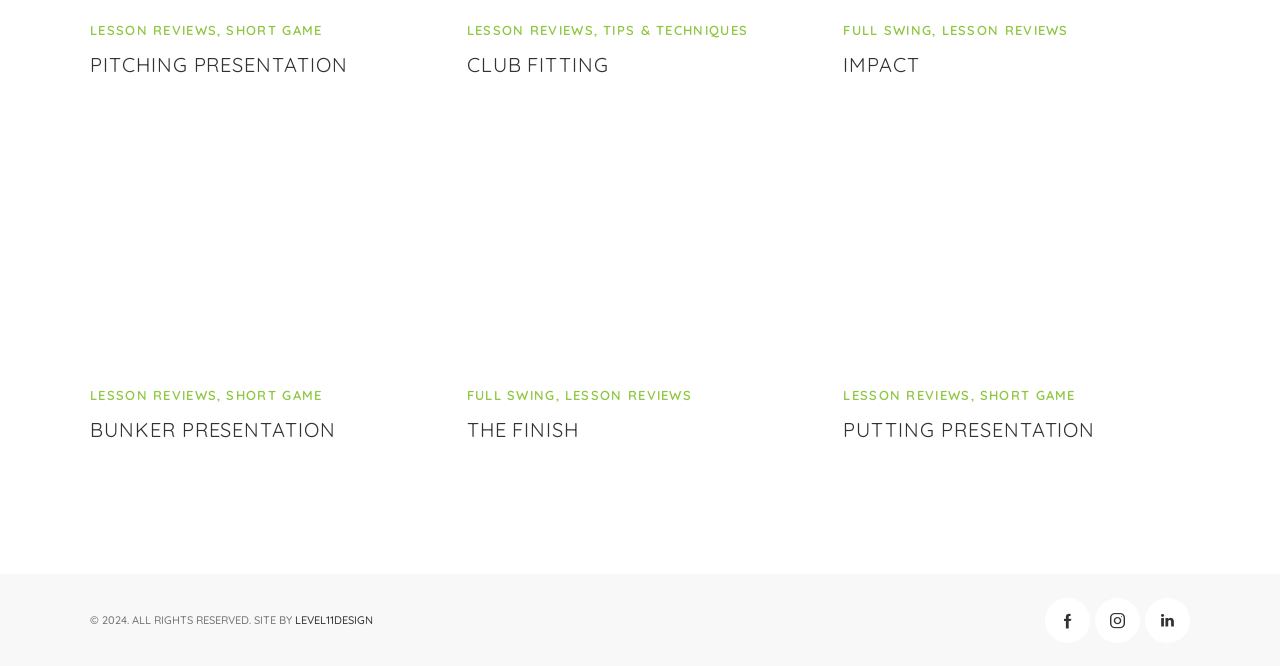Please identify the bounding box coordinates of the clickable region that I should interact with to perform the following instruction: "Click on LESSON REVIEWS". The coordinates should be expressed as four float numbers between 0 and 1, i.e., [left, top, right, bottom].

[0.07, 0.031, 0.17, 0.061]